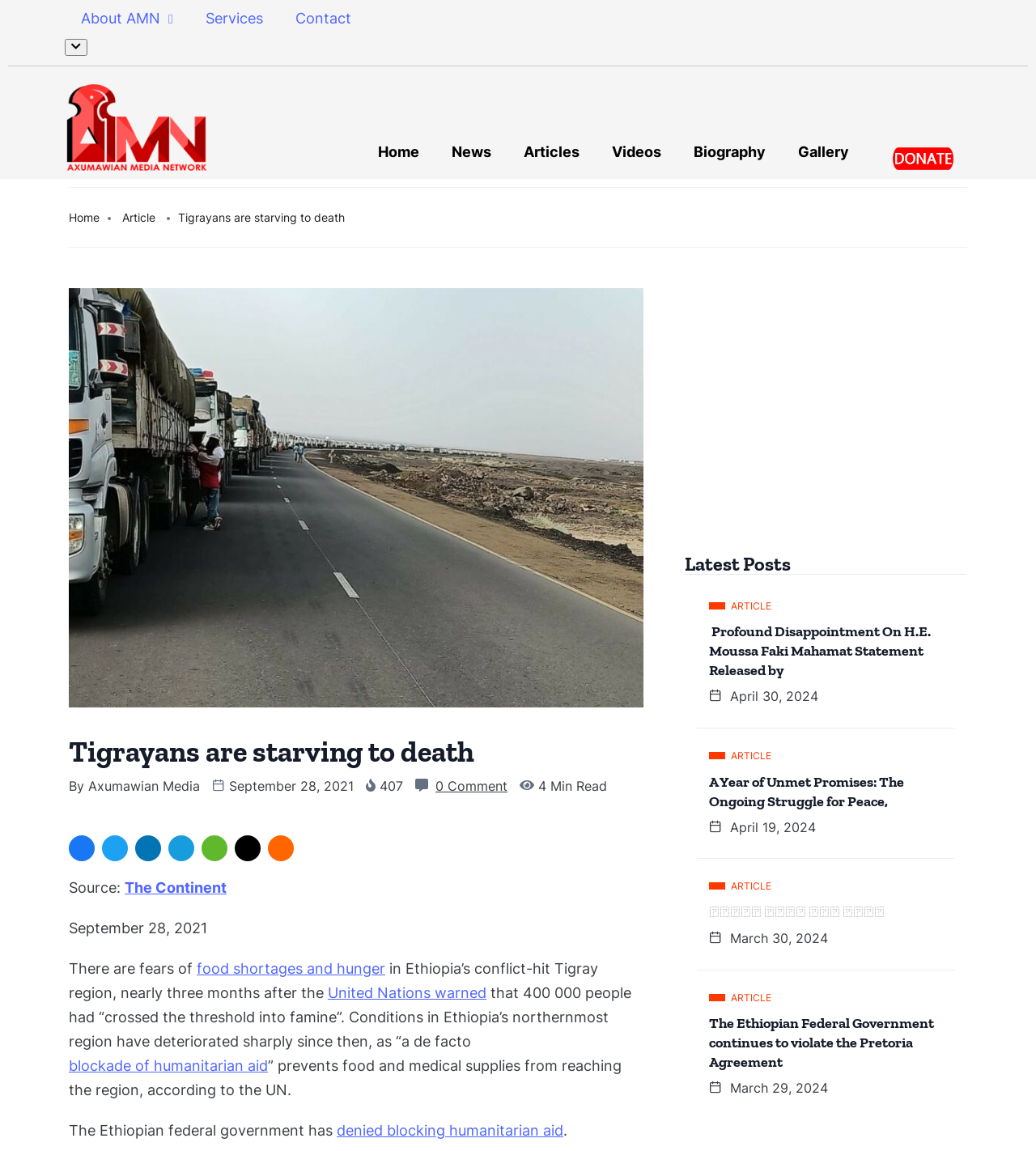Identify the bounding box coordinates of the element to click to follow this instruction: 'Go to Home page'. Ensure the coordinates are four float values between 0 and 1, provided as [left, top, right, bottom].

[0.349, 0.116, 0.42, 0.148]